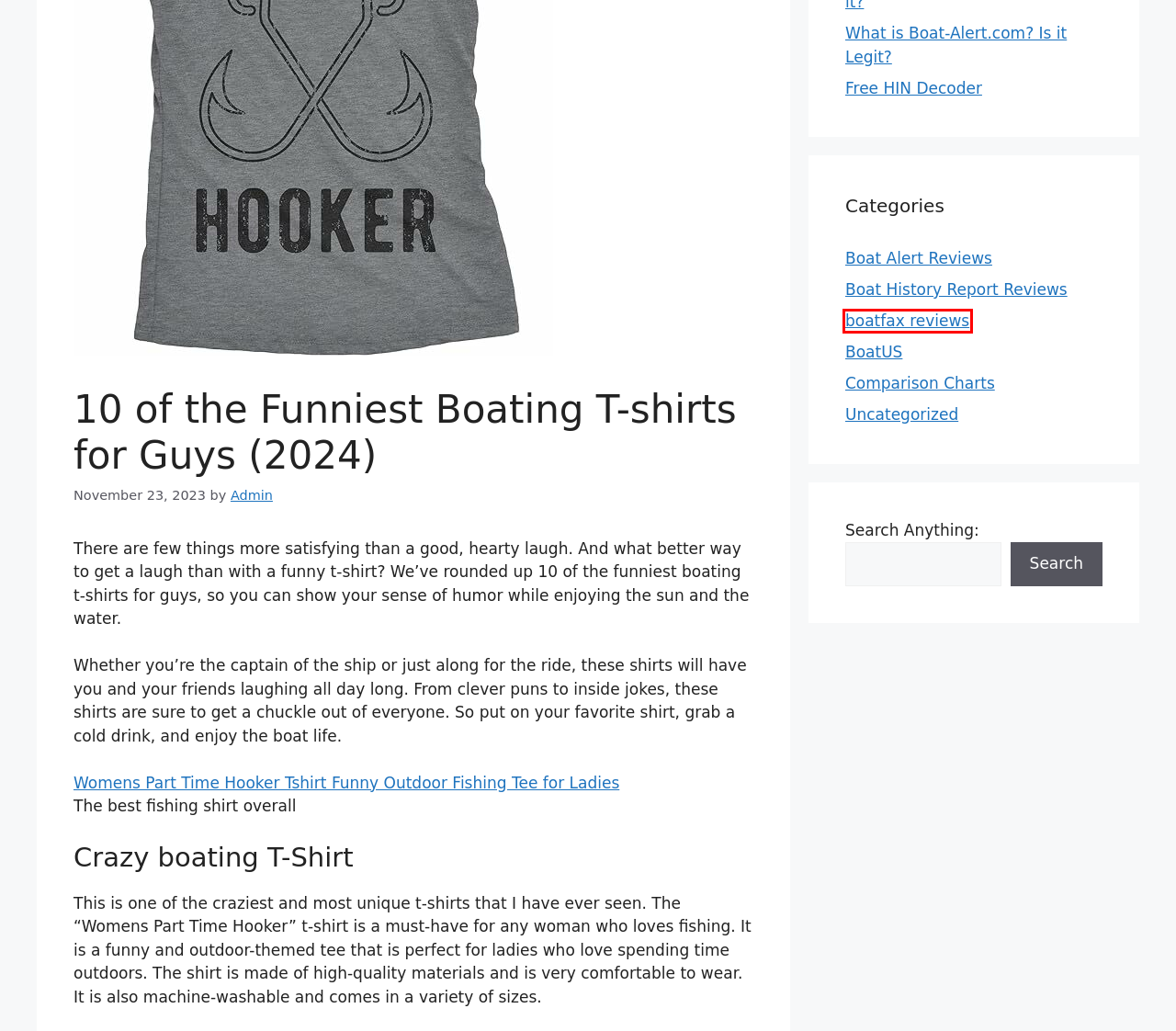You are provided with a screenshot of a webpage that has a red bounding box highlighting a UI element. Choose the most accurate webpage description that matches the new webpage after clicking the highlighted element. Here are your choices:
A. Free HIN Decoder - Boat History Report Reviews
B. Comparison Charts Archives - Boat History Report Reviews
C. Boat History Report Reviews Archives - Boat History Report Reviews
D. Are Boat History Reports Worth it? - Boat History Report Reviews
E. boatfax reviews Archives - Boat History Report Reviews
F. Boat Alert Reviews Archives - Boat History Report Reviews
G. What is Boat-Alert.com? Is it Legit? - Boat History Report Reviews
H. BoatUS Archives - Boat History Report Reviews

E